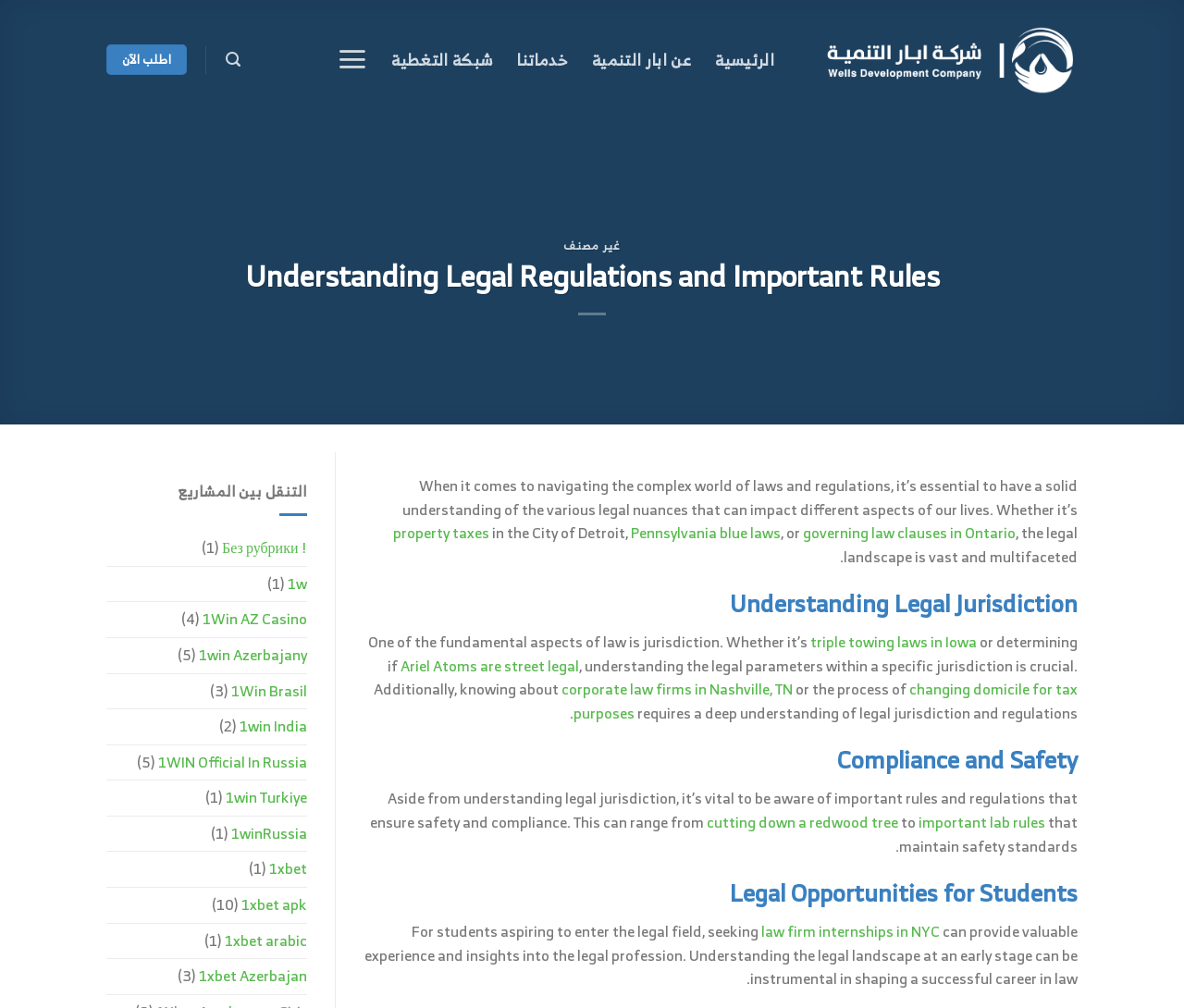Answer succinctly with a single word or phrase:
What is the purpose of understanding legal jurisdiction?

To ensure safety and compliance